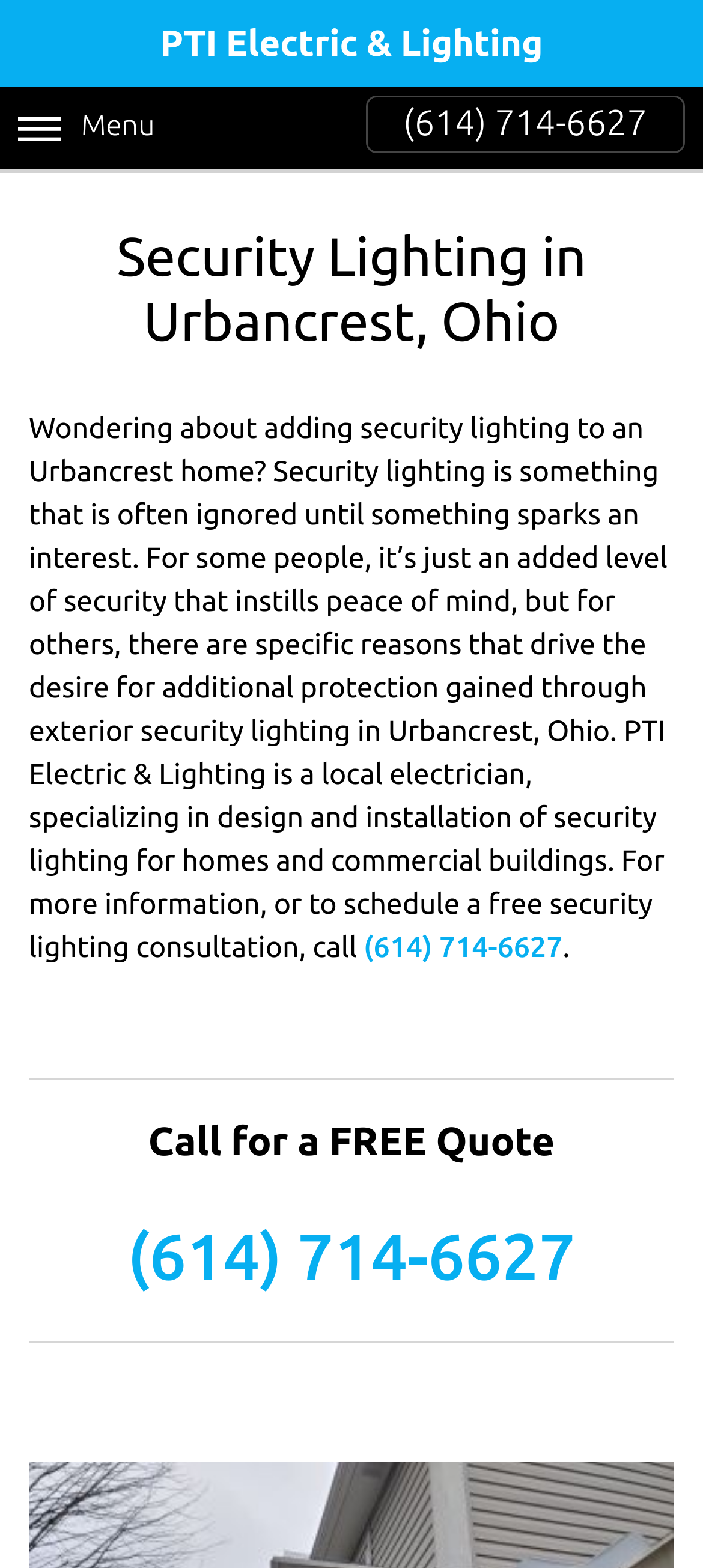Generate a thorough description of the webpage.

The webpage is about Professional Security Lighting in Urbancrest, Ohio, provided by PTI Electric & Lighting. At the top, there is a heading with the company name, "PTI Electric & Lighting". Below it, there is a "Menu" button on the left side, and a phone number "(614) 714-6627" on the right side. 

Underneath, there is a main heading "Security Lighting in Urbancrest, Ohio" that spans almost the entire width of the page. Below this heading, there is a block of text that discusses the importance of security lighting for homes and commercial buildings in Urbancrest, Ohio, and how PTI Electric & Lighting can provide design and installation services. This text is accompanied by a call-to-action to schedule a free security lighting consultation by calling the same phone number "(614) 714-6627" mentioned earlier.

Further down, there is a horizontal separator line, followed by a heading "Call for a FREE Quote" that spans almost the entire width of the page. Below this heading, there is another instance of the same phone number "(614) 714-6627" as a link. Finally, there is another horizontal separator line at the bottom of the page.